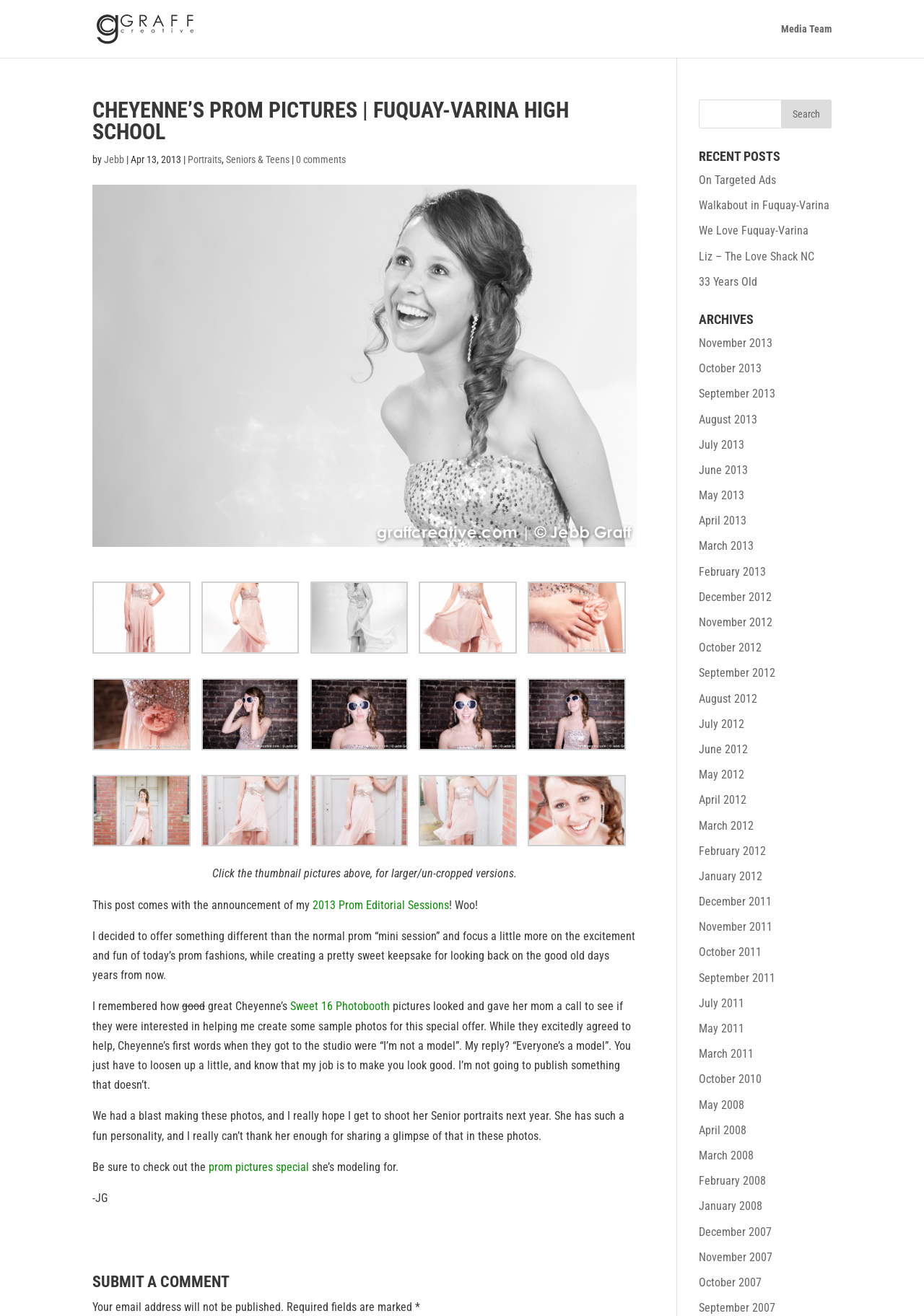Examine the image and give a thorough answer to the following question:
What is the date of the prom pictures?

I found the answer by looking at the text 'Apr 13, 2013' which is located below the heading 'CHEYENNE’S PROM PICTURES | FUQUAY-VARINA HIGH SCHOOL'.